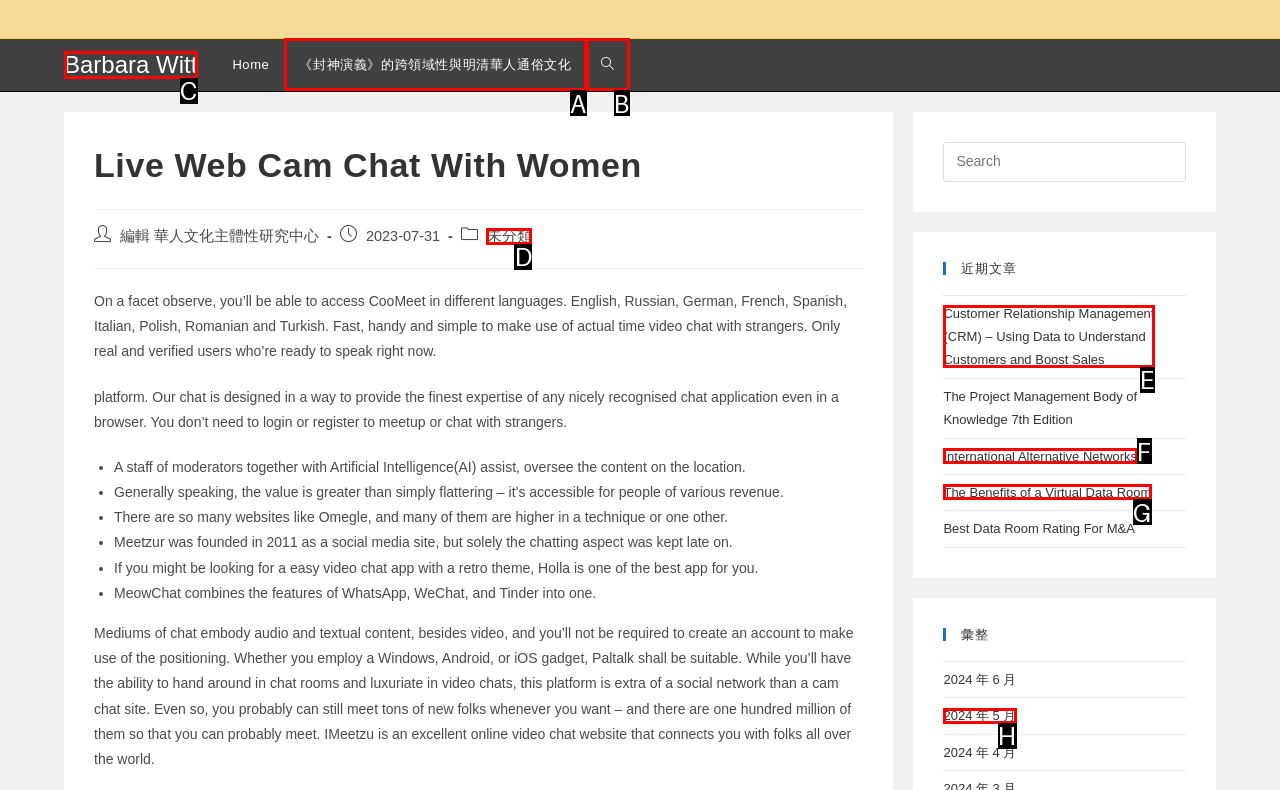From the choices provided, which HTML element best fits the description: 未分類? Answer with the appropriate letter.

D